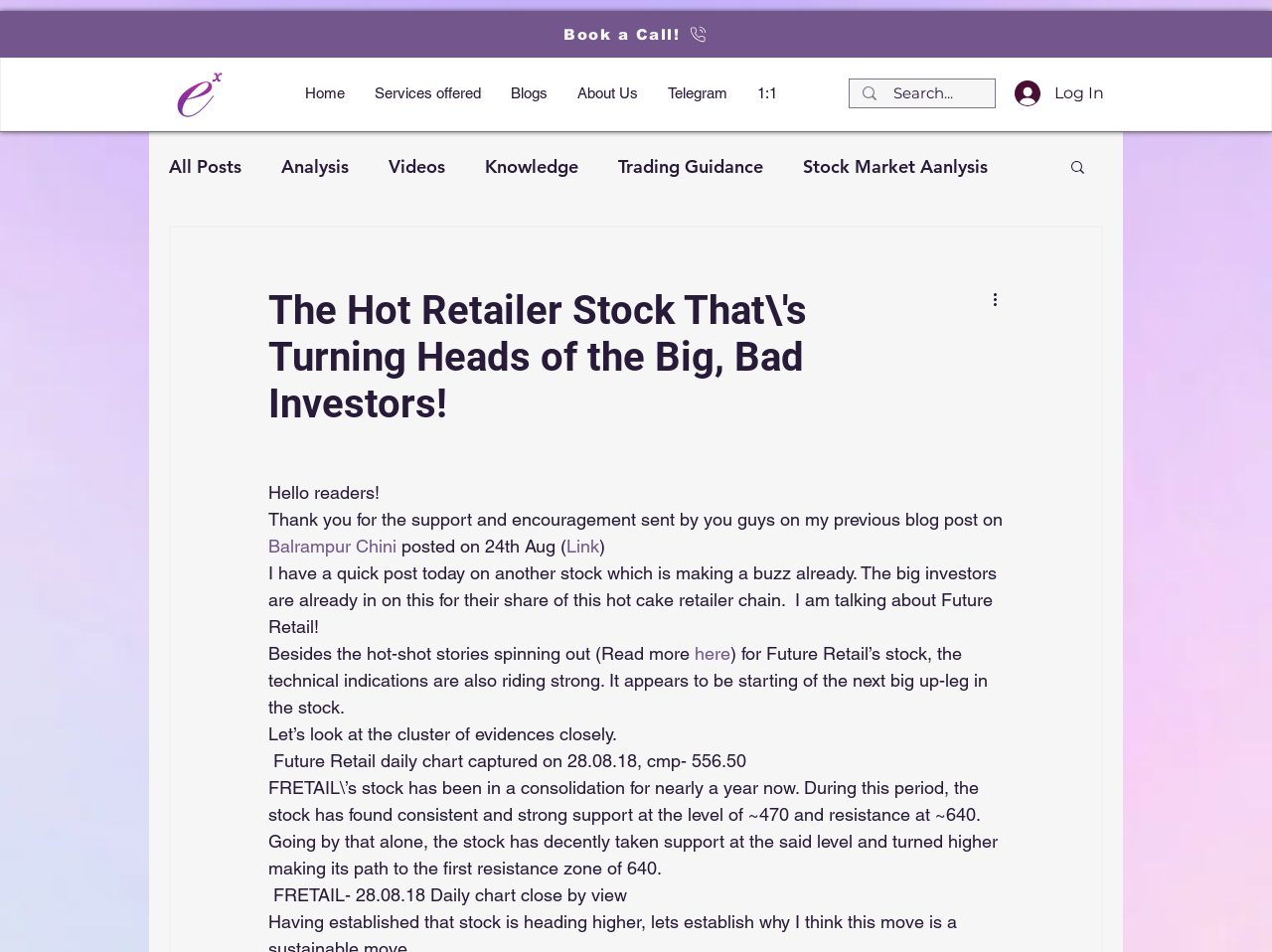Using the format (top-left x, top-left y, bottom-right x, bottom-right y), and given the element description, identify the bounding box coordinates within the screenshot: Balrampur Chini

[0.211, 0.563, 0.312, 0.585]